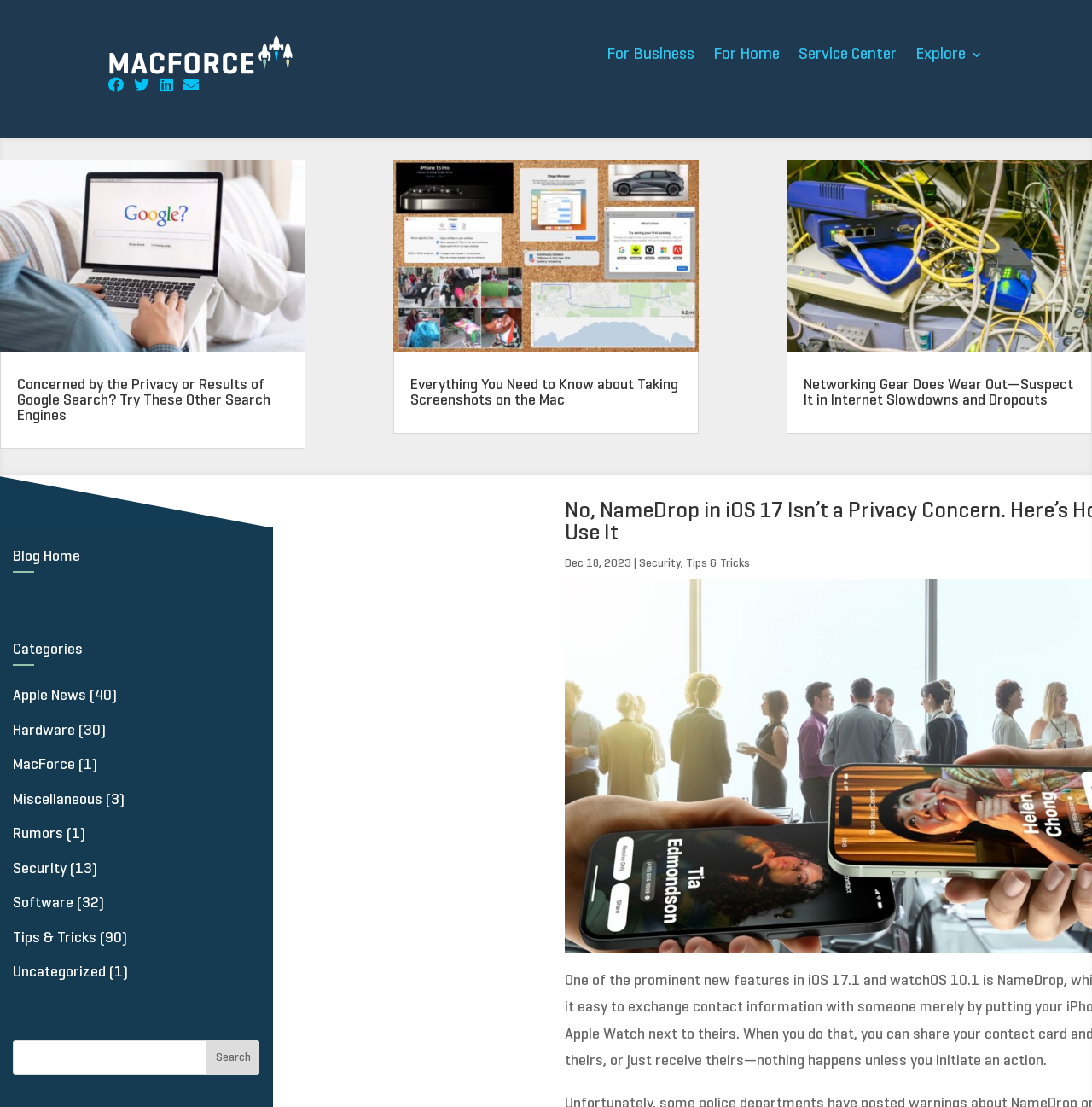Please identify the coordinates of the bounding box for the clickable region that will accomplish this instruction: "Read the article 'Concerned by the Privacy or Results of Google Search? Try These Other Search Engines'".

[0.0, 0.145, 0.28, 0.318]